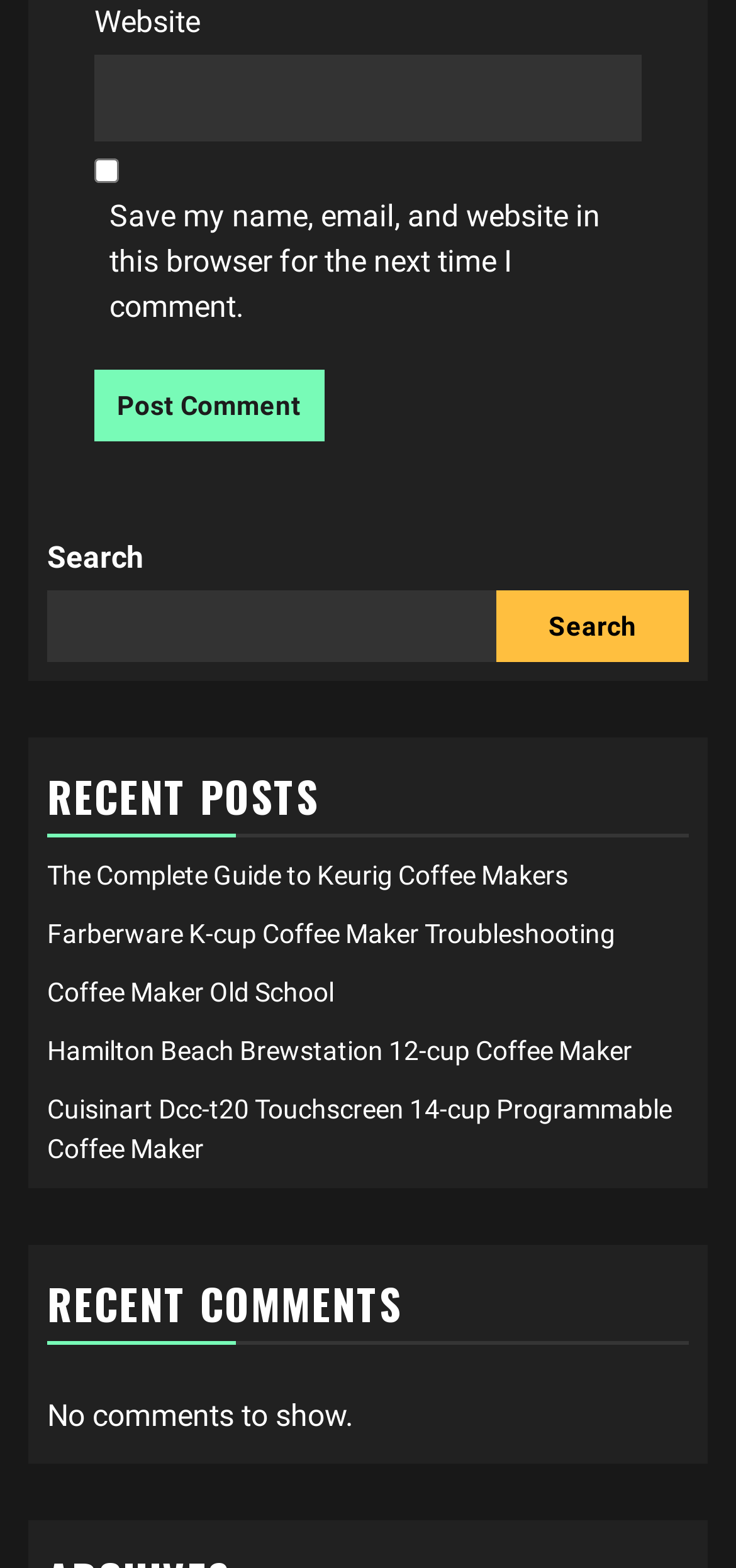Determine the bounding box for the described UI element: "name="submit" value="Post Comment"".

[0.128, 0.236, 0.44, 0.282]